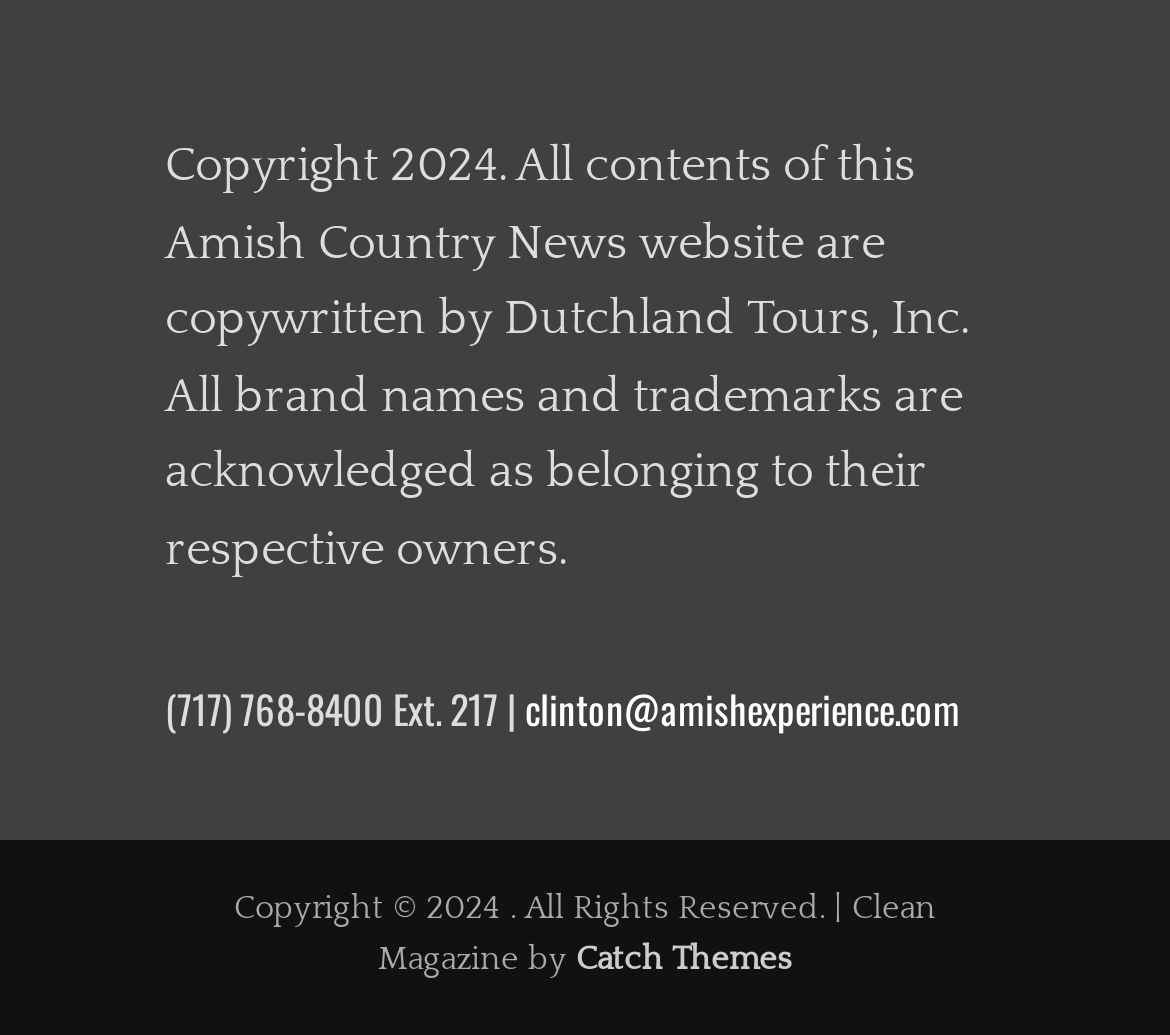Provide a single word or phrase answer to the question: 
What is the phone number on the webpage?

(717) 768-8400 Ext. 217